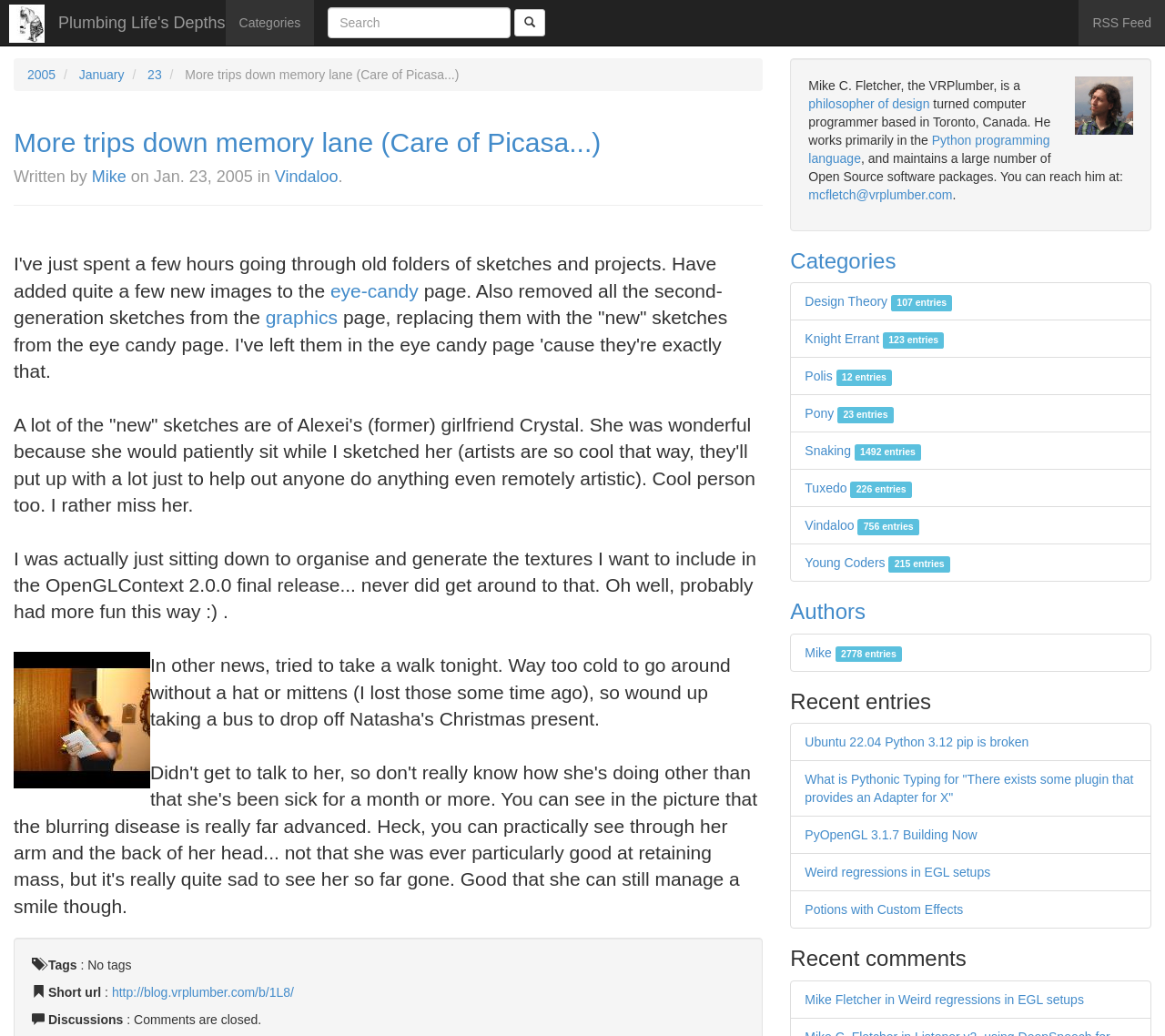Specify the bounding box coordinates of the region I need to click to perform the following instruction: "View the RSS Feed". The coordinates must be four float numbers in the range of 0 to 1, i.e., [left, top, right, bottom].

[0.926, 0.0, 1.0, 0.044]